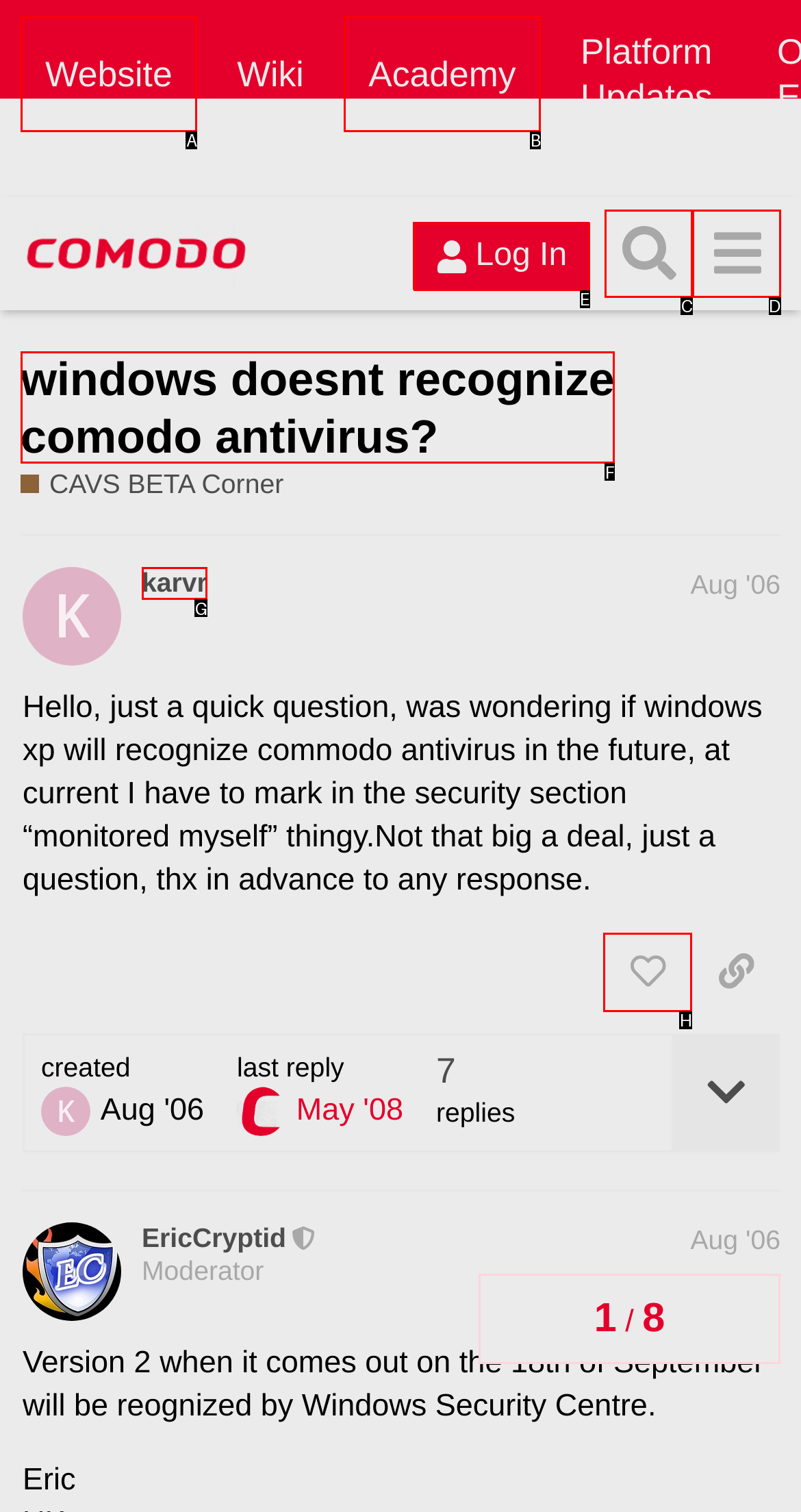Find the option you need to click to complete the following instruction: Like a post
Answer with the corresponding letter from the choices given directly.

H